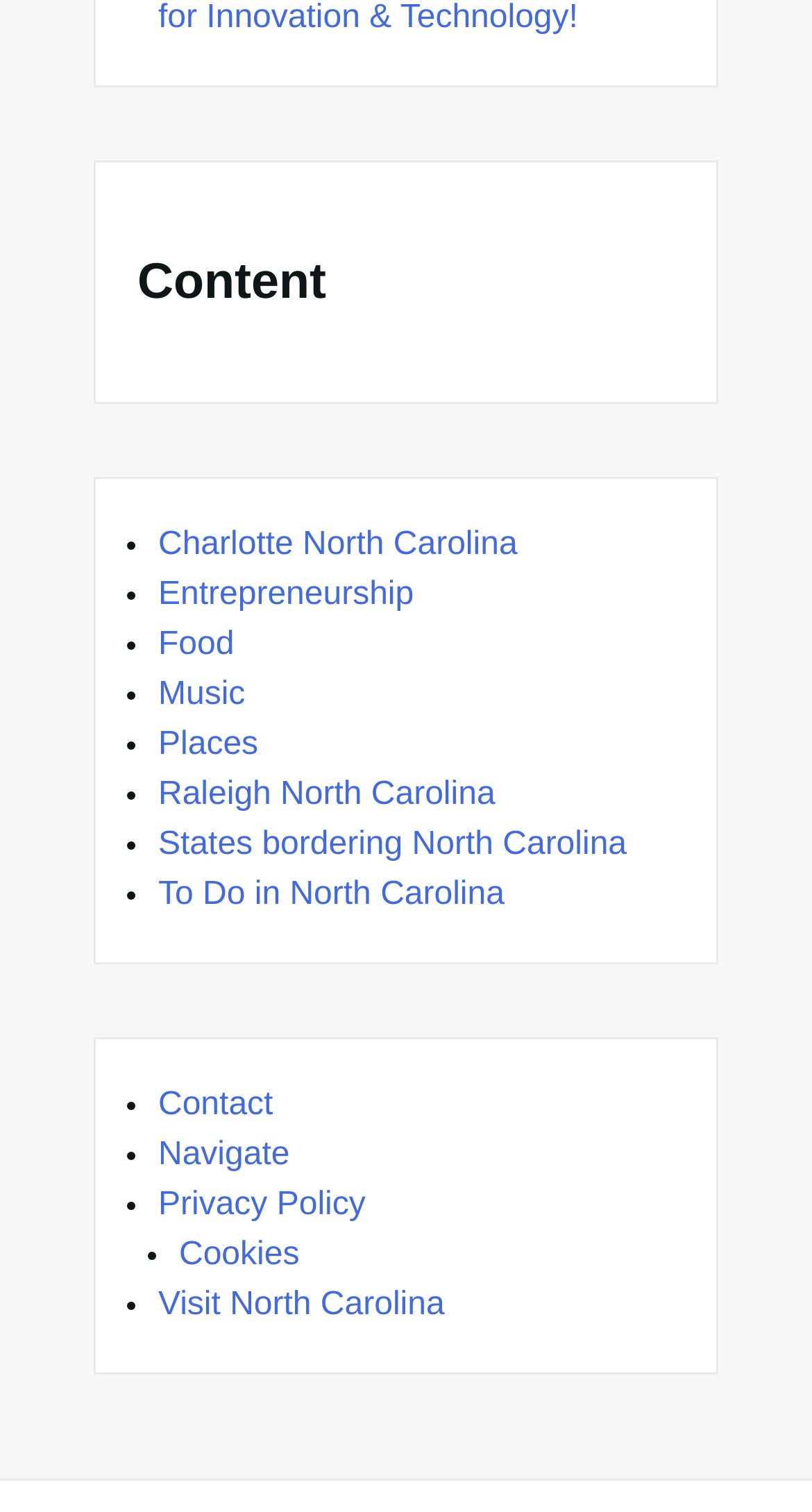Please specify the bounding box coordinates of the clickable section necessary to execute the following command: "Check out DEMONSTRATION VIDEOS".

None